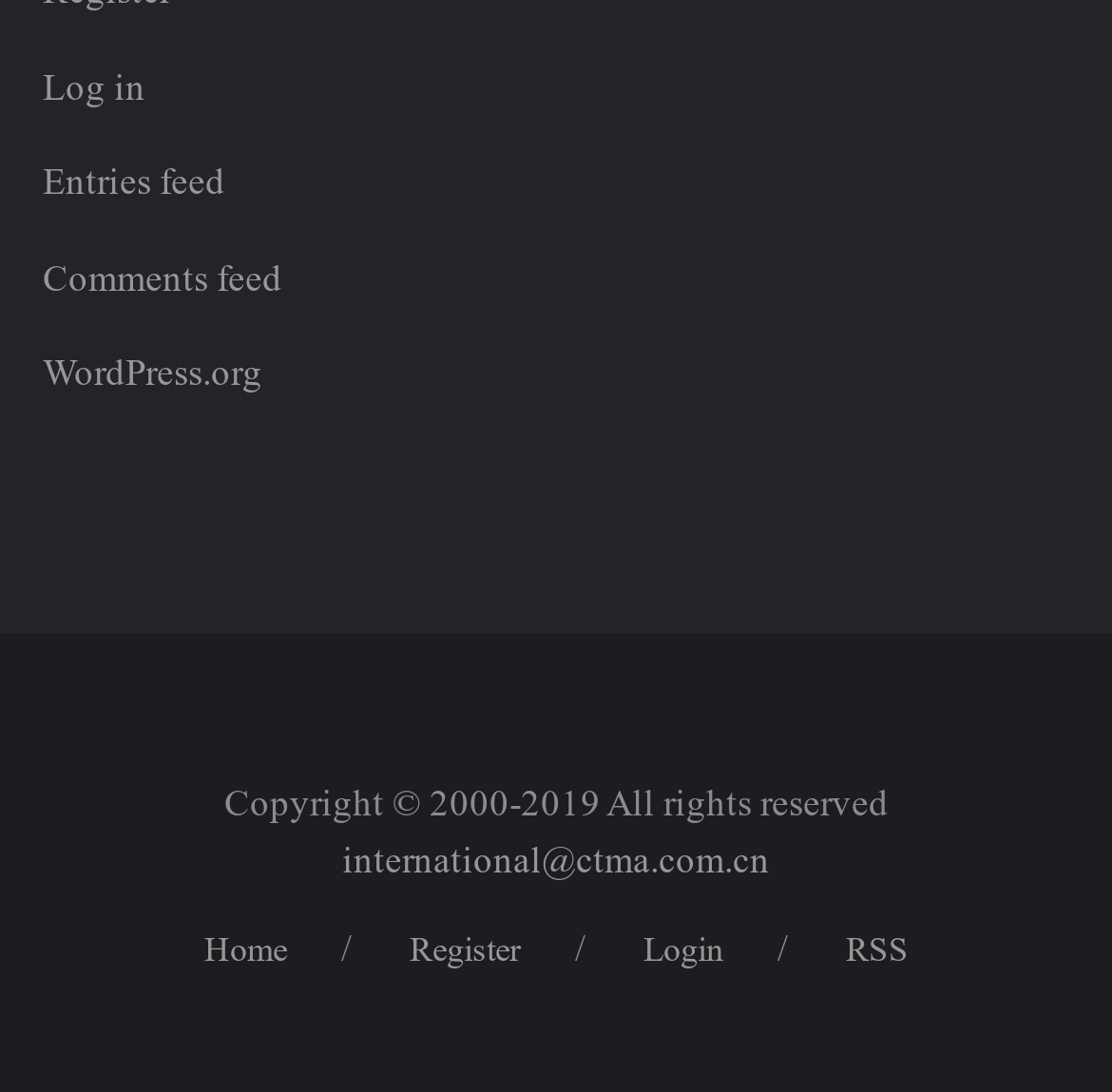Use a single word or phrase to answer the question:
What is the purpose of the 'RSS' link?

To access RSS feed